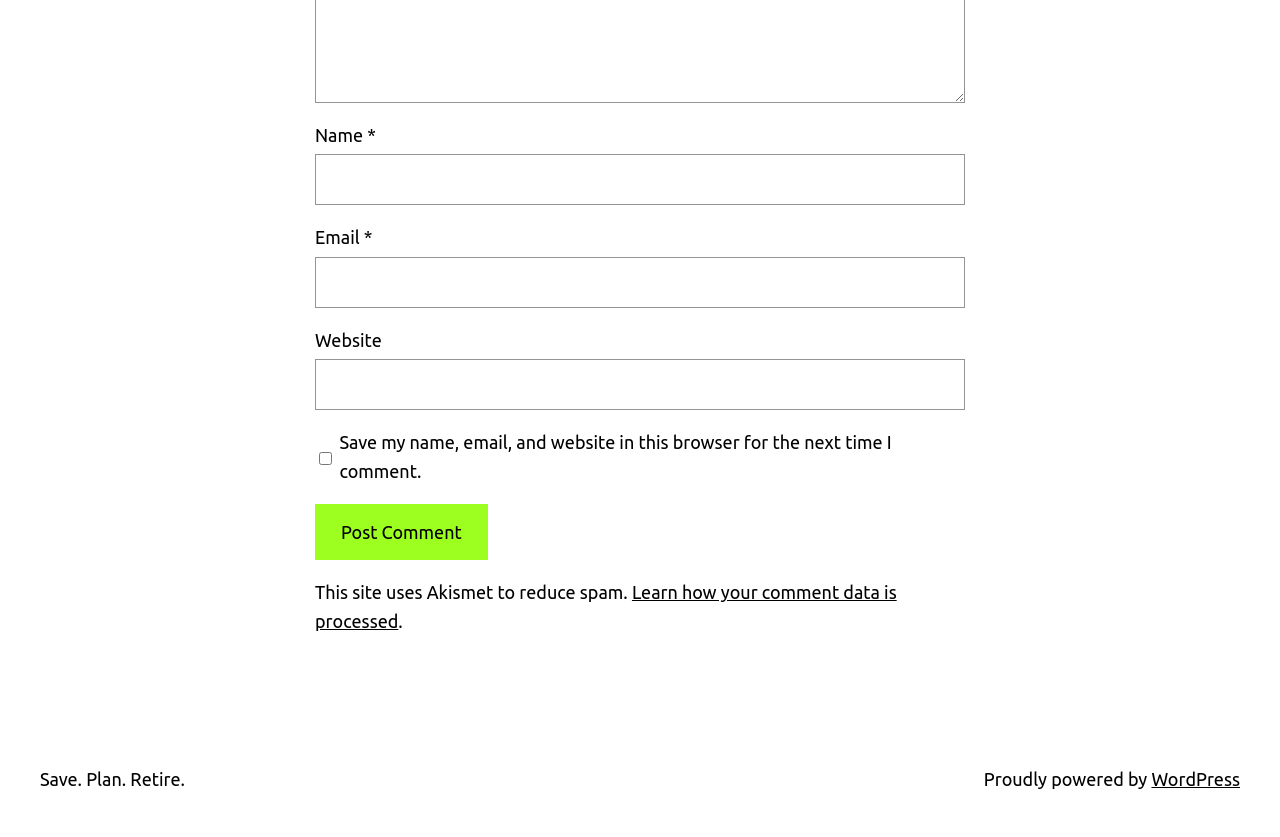Using the element description parent_node: Email * aria-describedby="email-notes" name="email", predict the bounding box coordinates for the UI element. Provide the coordinates in (top-left x, top-left y, bottom-right x, bottom-right y) format with values ranging from 0 to 1.

[0.246, 0.307, 0.754, 0.368]